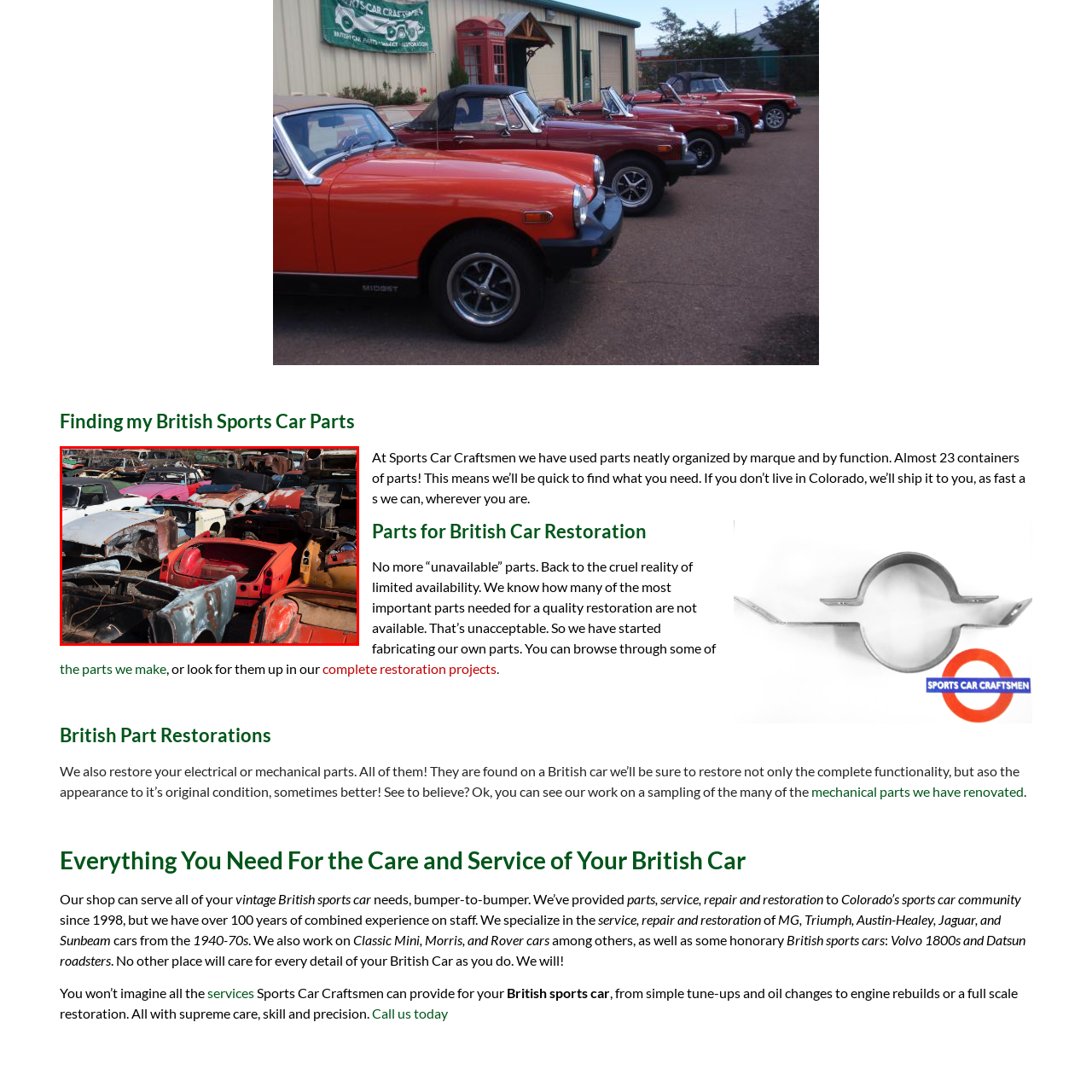Pay special attention to the segment of the image inside the red box and offer a detailed answer to the question that follows, based on what you see: What is the theme of the image?

The image showcases a collection of vintage British sports cars in various states of disrepair, highlighting their distinctive shapes and colors, which encapsulates the essence of vintage car restoration.